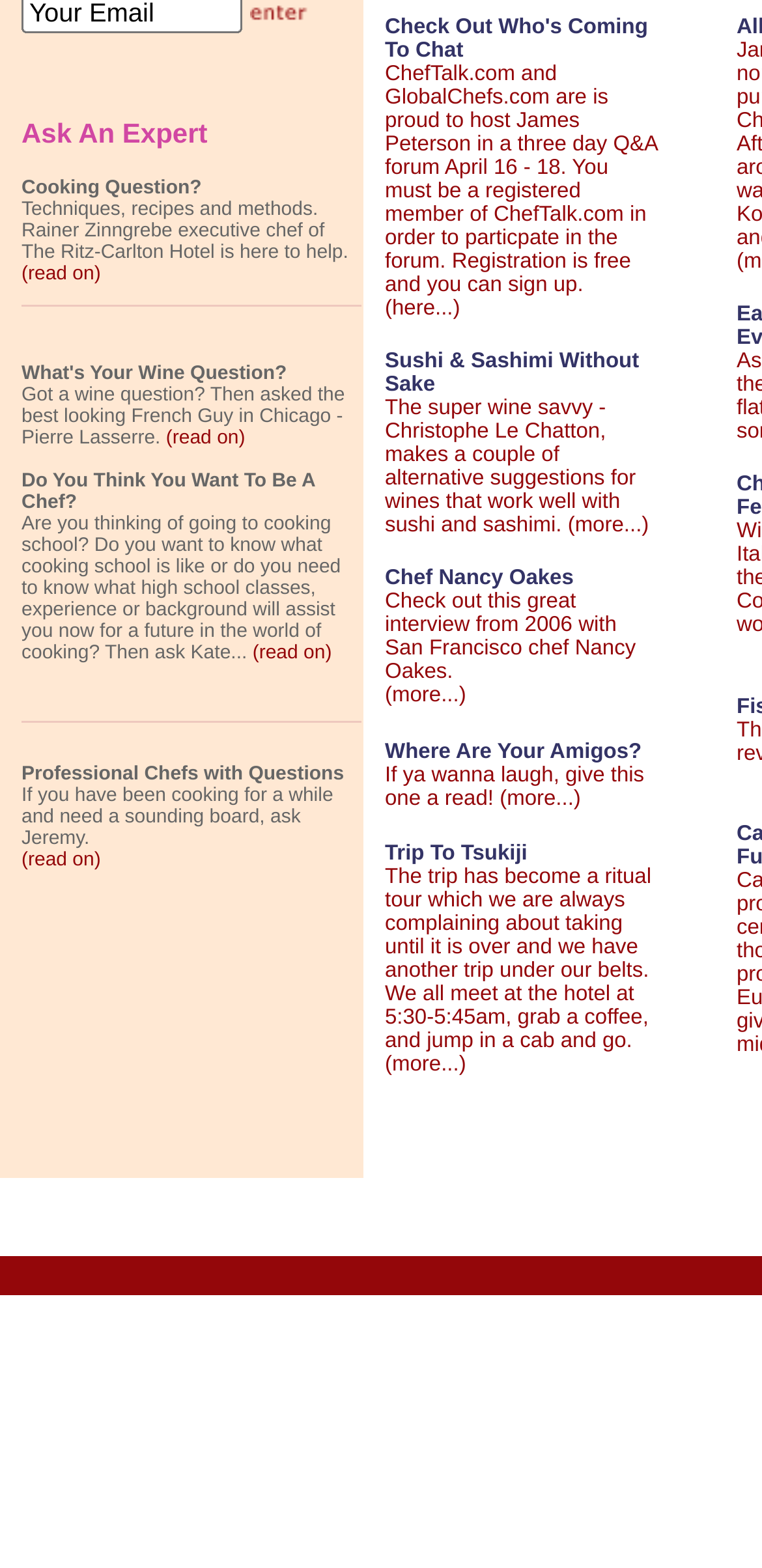Given the element description: "Share", predict the bounding box coordinates of this UI element. The coordinates must be four float numbers between 0 and 1, given as [left, top, right, bottom].

None